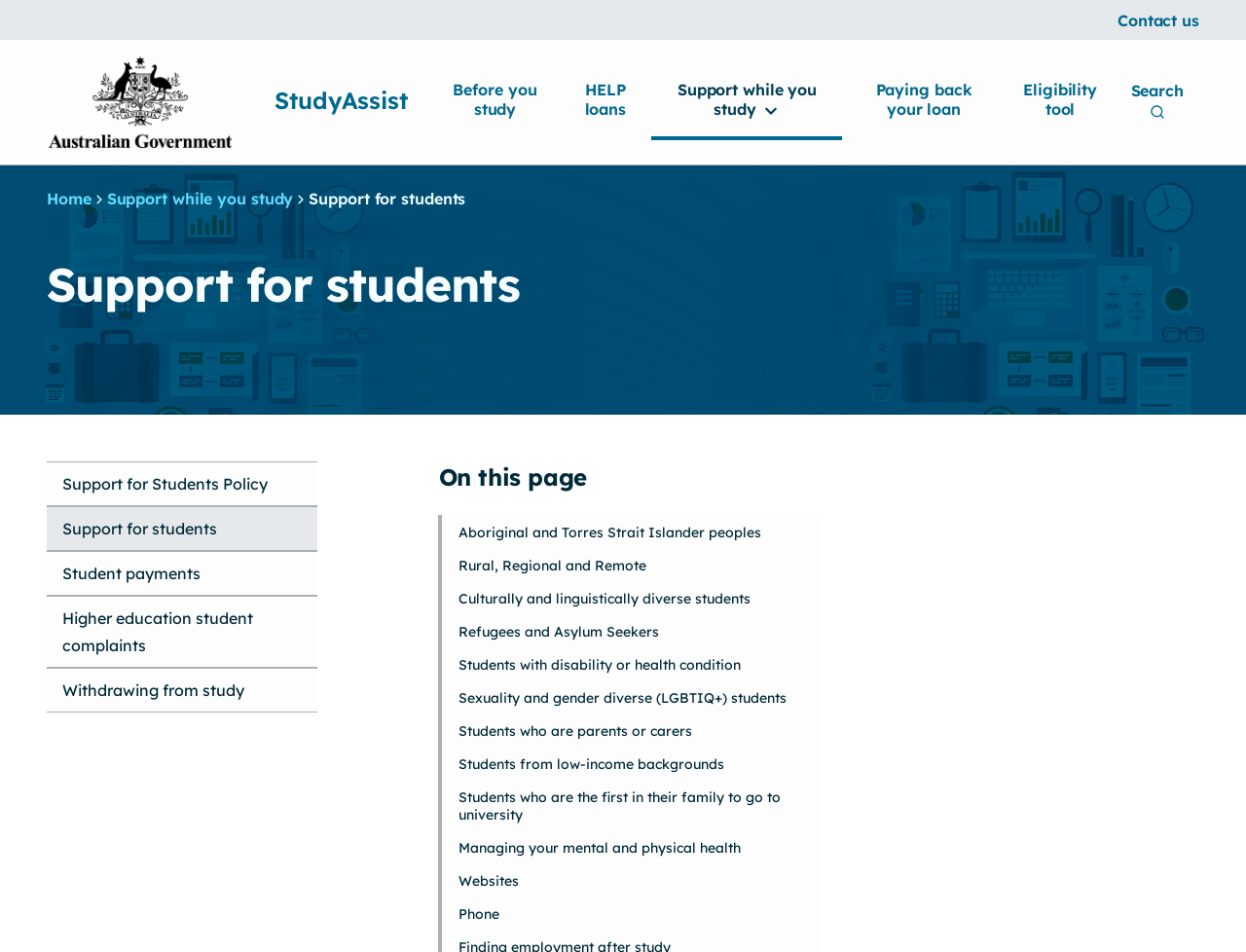Show the bounding box coordinates of the region that should be clicked to follow the instruction: "Learn about 'Aboriginal and Torres Strait Islander peoples'."

[0.352, 0.541, 0.657, 0.576]